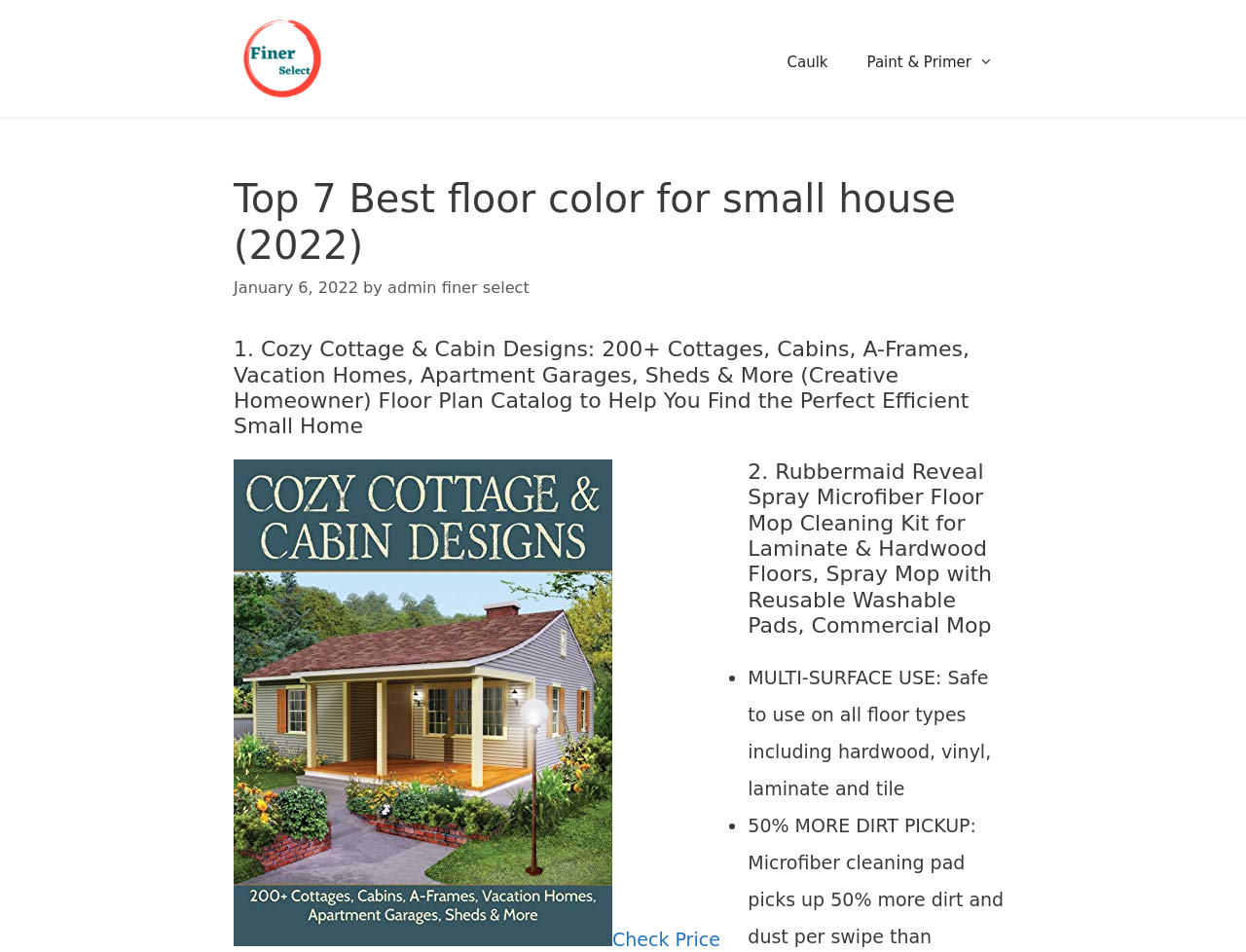What is the name of the website?
Please answer the question with a detailed and comprehensive explanation.

I determined the name of the website by looking at the banner element at the top of the page, which contains the text 'Finer Select'.